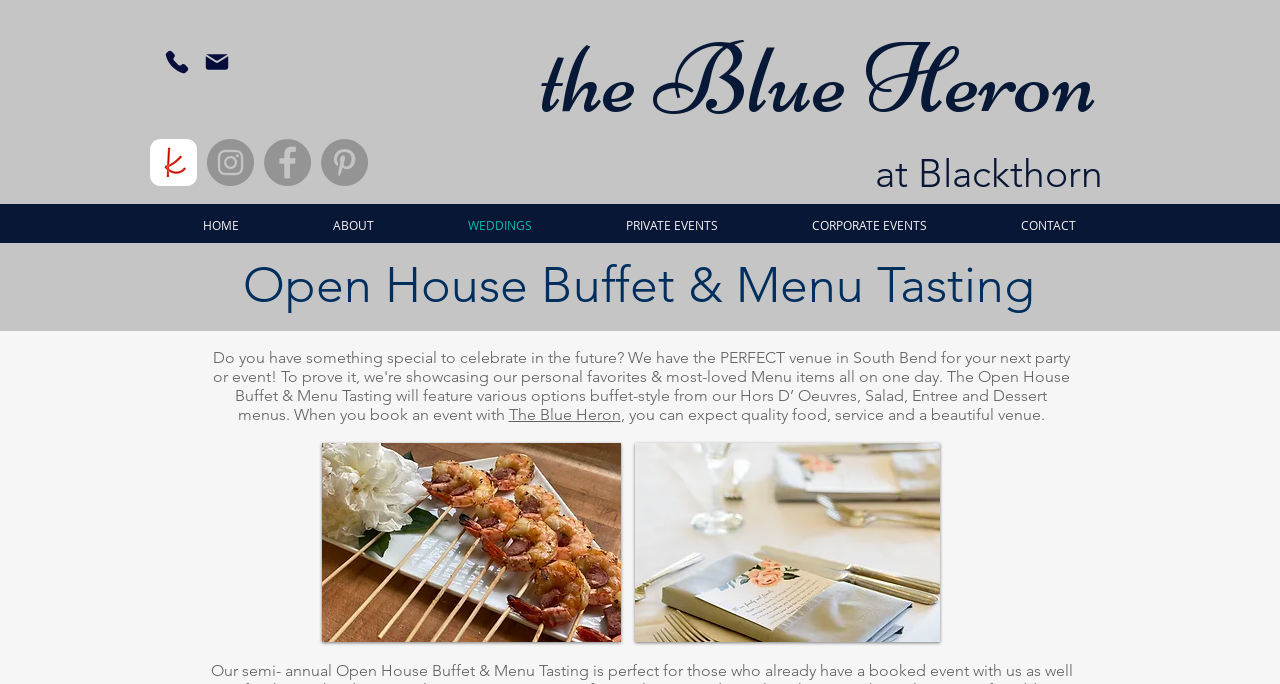Find and generate the main title of the webpage.

Open House Buffet & Menu Tasting